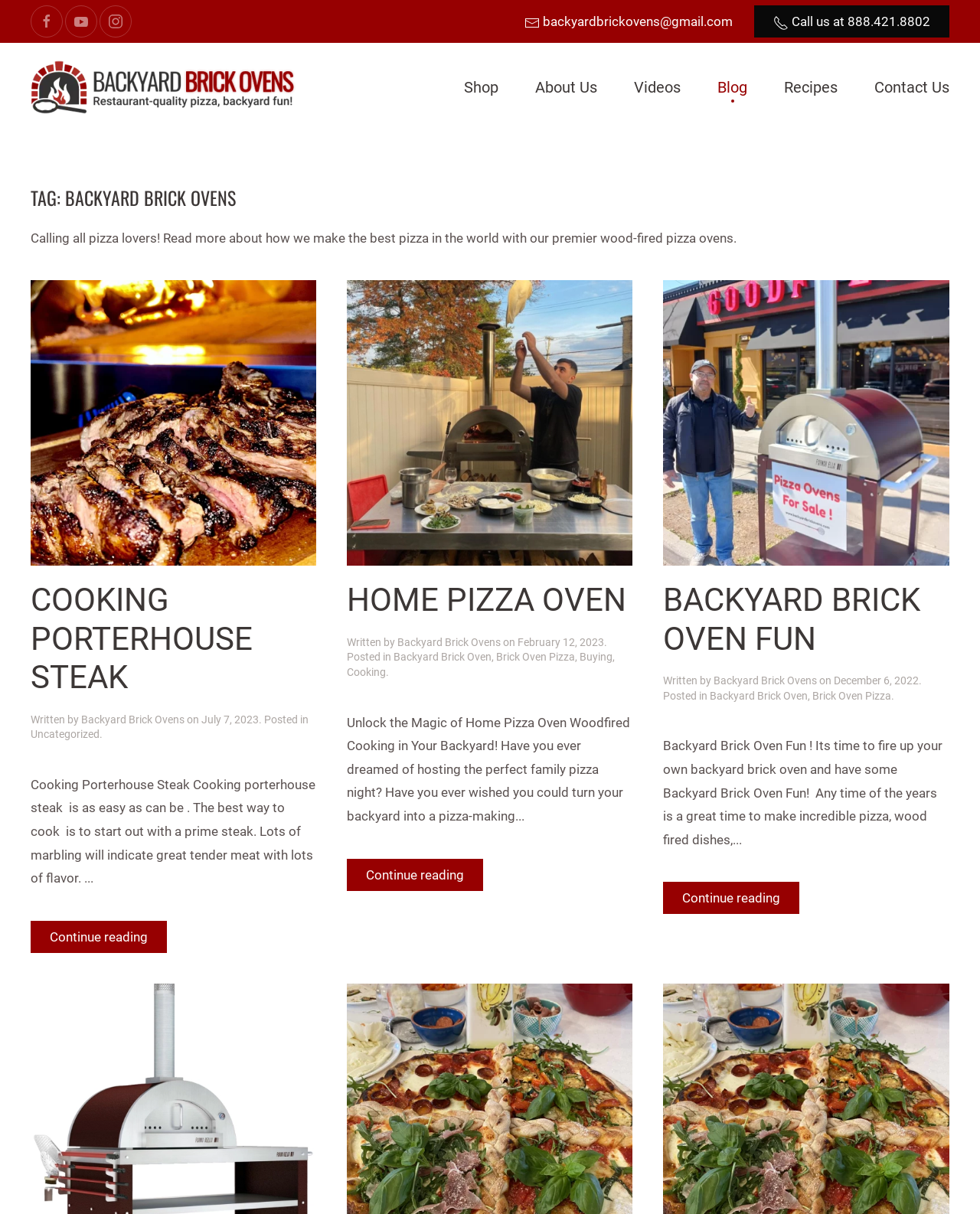How many links are in the main navigation menu?
Based on the screenshot, respond with a single word or phrase.

6